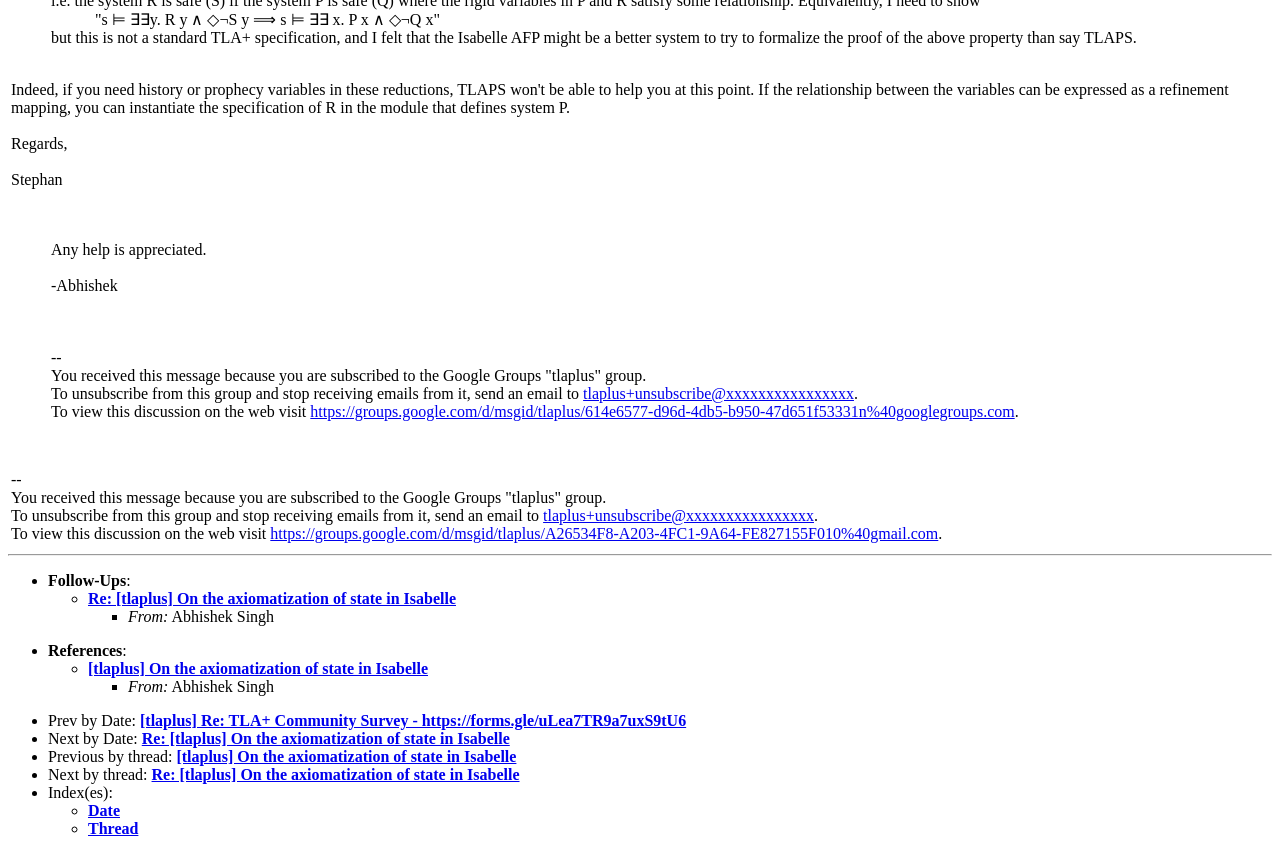Who is the author of the message?
Answer the question with as much detail as you can, using the image as a reference.

The author of the message is Stephan, which can be found at the end of the message, where it says 'Regards, Stephan'.